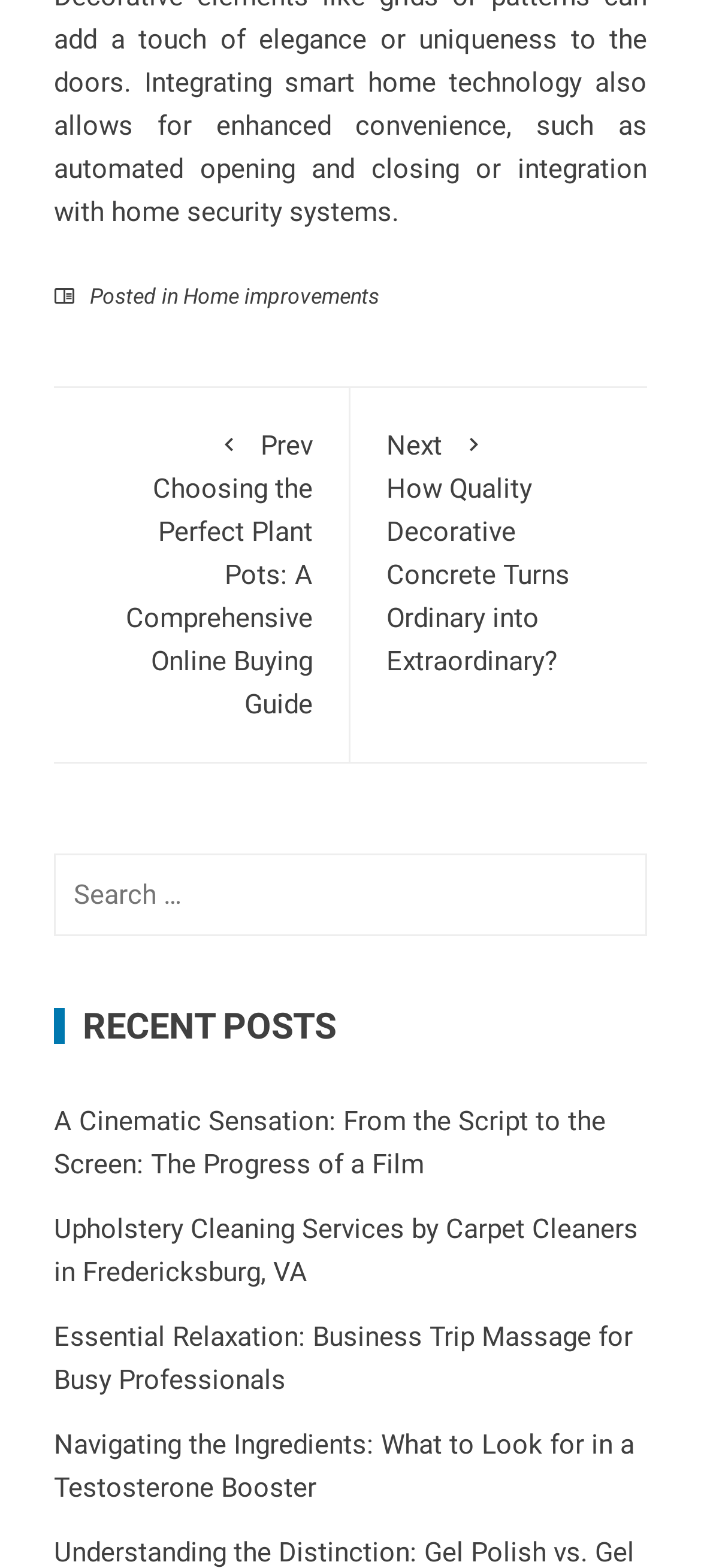Refer to the image and provide an in-depth answer to the question:
How many navigation links are in the footer?

In the footer section, I found two navigation links: 'Prev' and 'Next', which are used to navigate between posts.